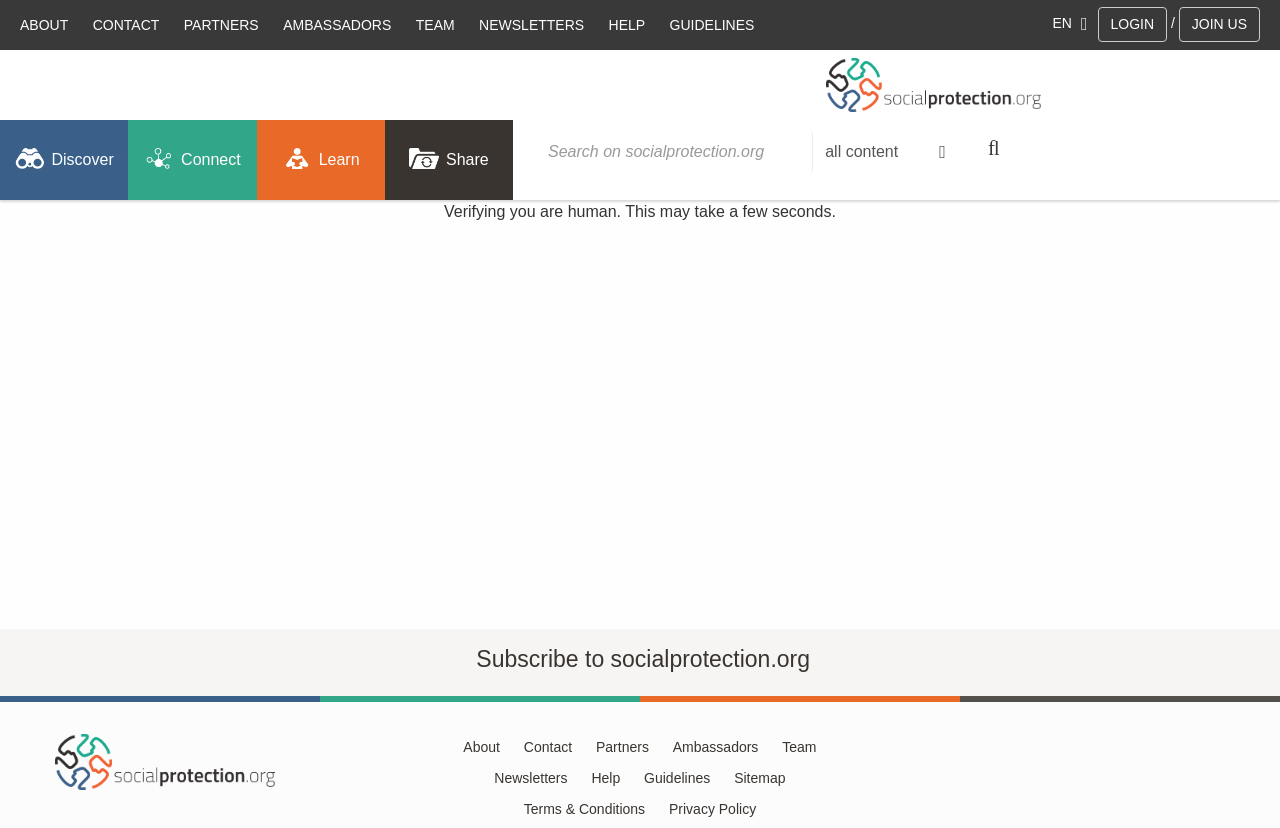Extract the bounding box coordinates for the HTML element that matches this description: "Ambassadors". The coordinates should be four float numbers between 0 and 1, i.e., [left, top, right, bottom].

[0.213, 0.0, 0.314, 0.06]